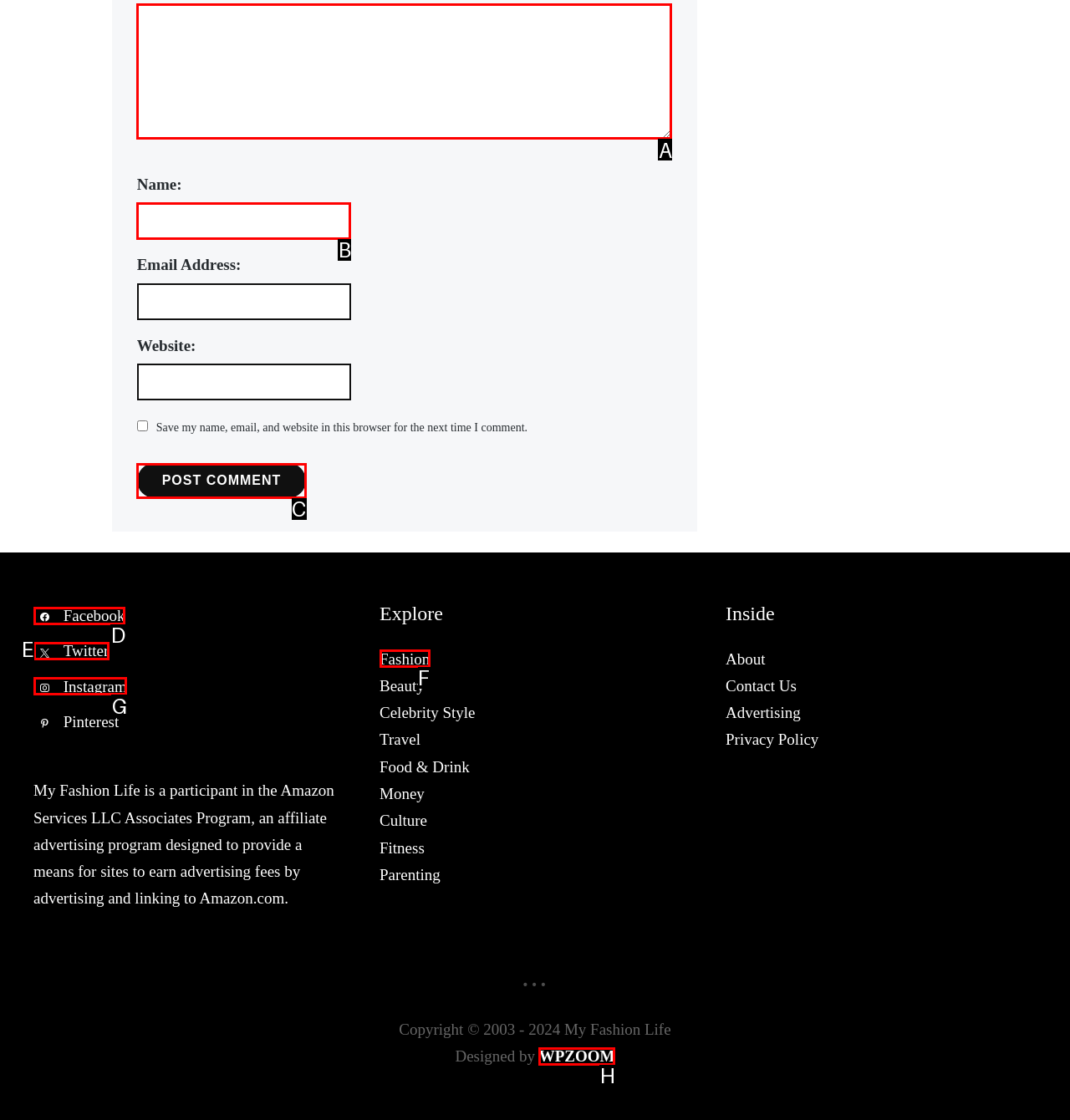Determine which letter corresponds to the UI element to click for this task: Click on App Development Company link
Respond with the letter from the available options.

None